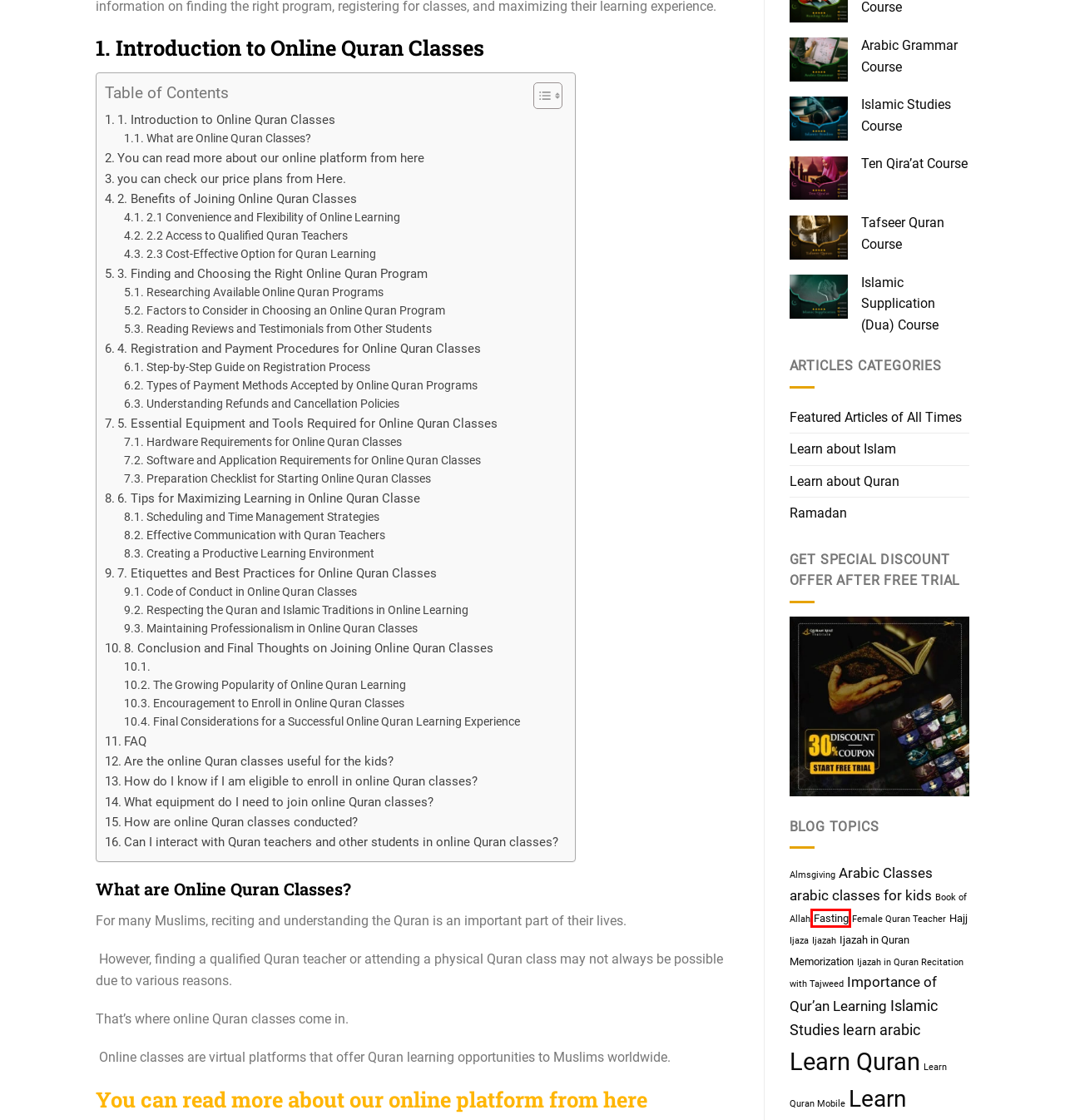Examine the screenshot of the webpage, which includes a red bounding box around an element. Choose the best matching webpage description for the page that will be displayed after clicking the element inside the red bounding box. Here are the candidates:
A. Ijazah In Quran Recitation With Tajweed Archives | Quran Ayat
B. Arabic Grammar Course | Quran Ayat | TRY FREE
C. Female Quran Teacher Archives | Quran Ayat
D. Arabic Classes For Kids Archives | Quran Ayat
E. Ijazah In Quran Memorization Archives | Quran Ayat
F. Fasting Archives | Quran Ayat
G. Almsgiving Archives | Quran Ayat
H. Arabic Classes Archives | Quran Ayat

F